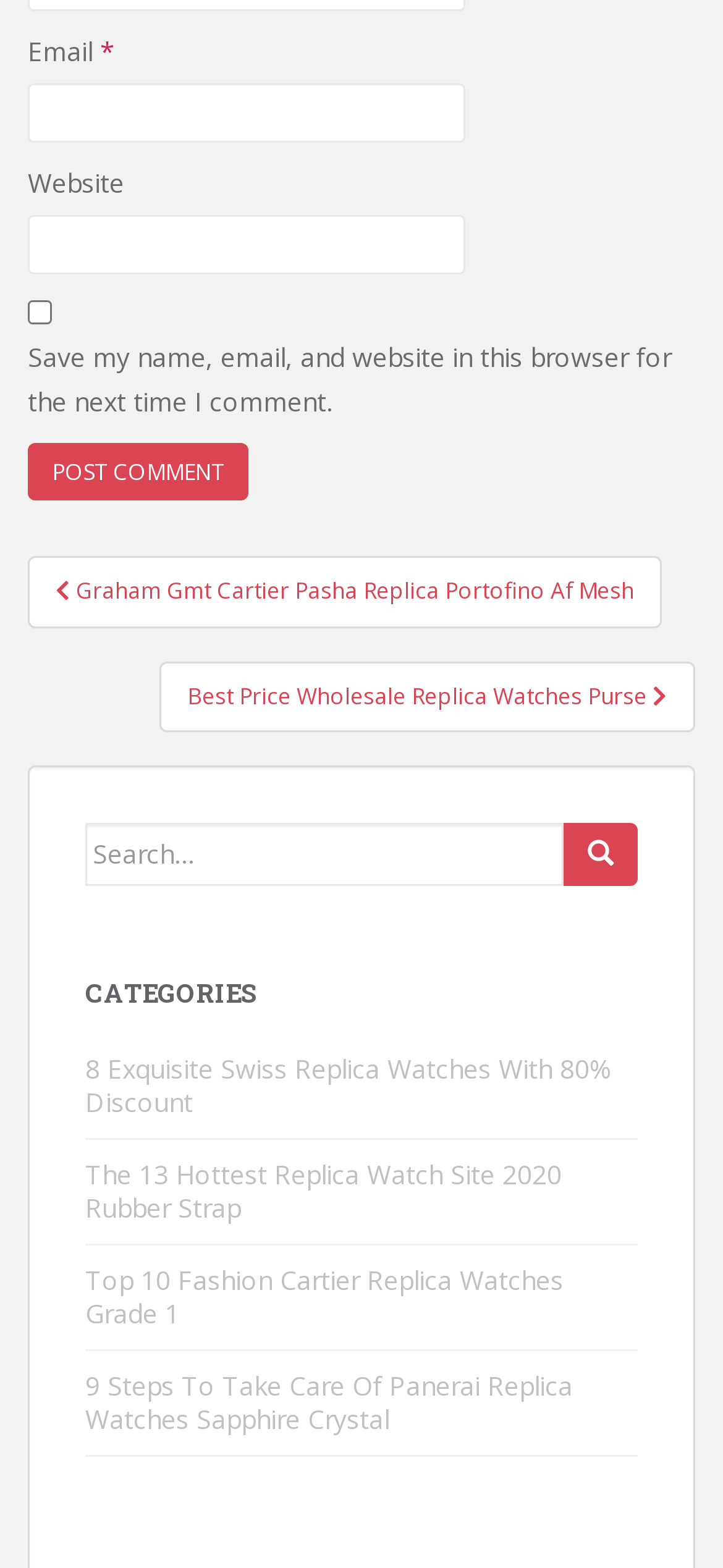What is the function of the button with the '' icon?
Examine the image and provide an in-depth answer to the question.

The button with the '' icon is located next to the 'Search for:' textbox. This suggests that the function of the button is to submit the search query and retrieve relevant results.